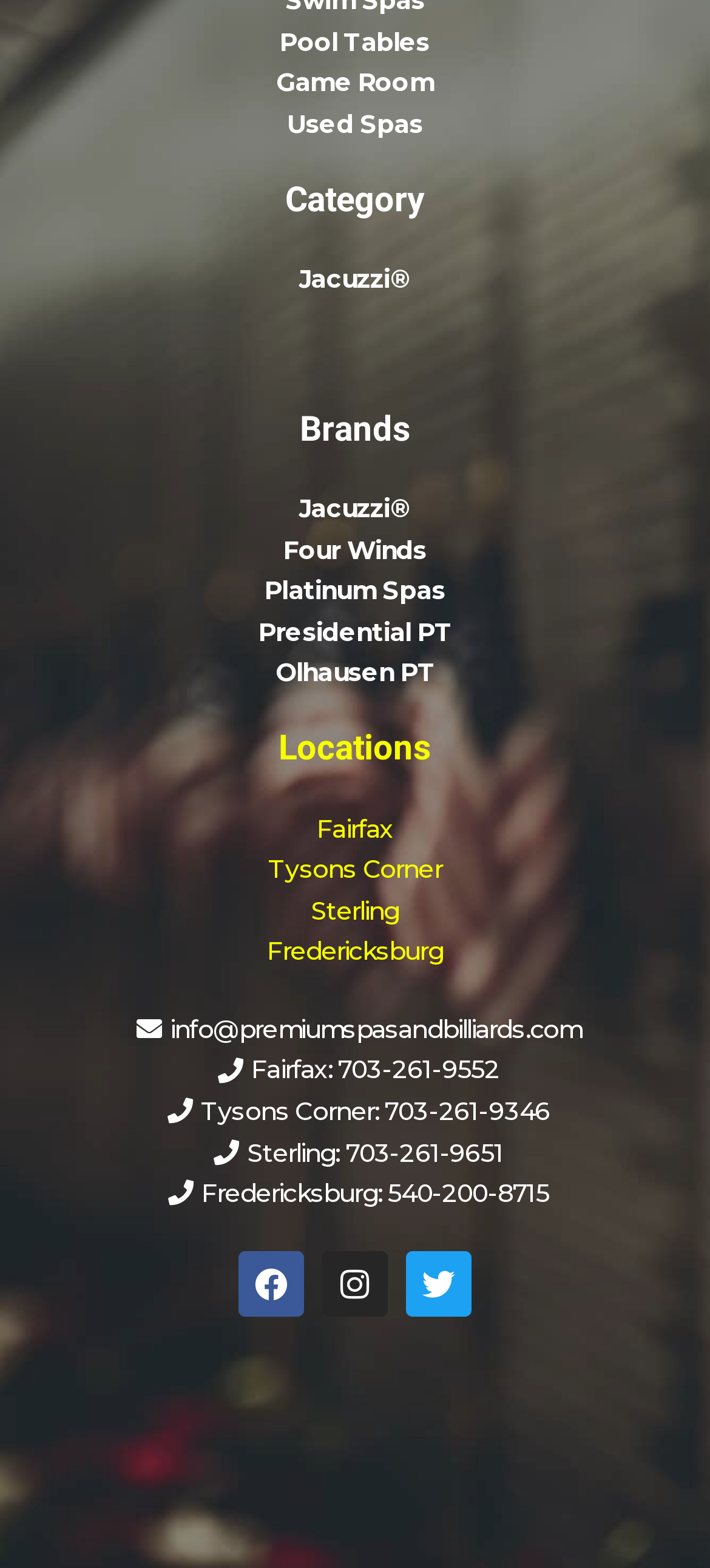Give a concise answer using only one word or phrase for this question:
What is the email address listed?

info@premiumspasandbilliards.com